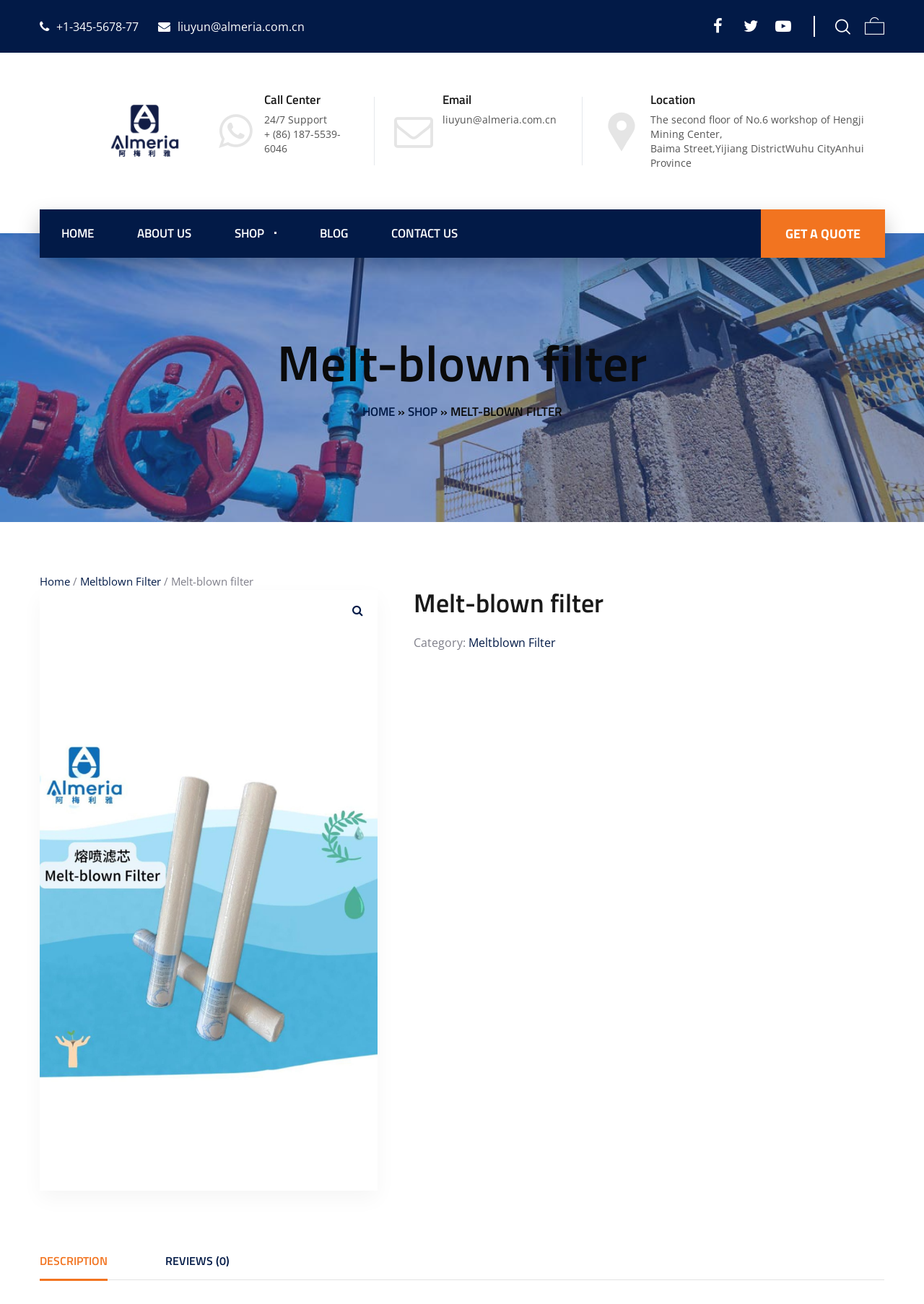Determine the coordinates of the bounding box that should be clicked to complete the instruction: "Call the company". The coordinates should be represented by four float numbers between 0 and 1: [left, top, right, bottom].

[0.043, 0.015, 0.15, 0.027]